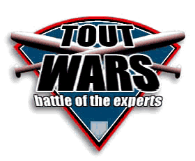What is the color of the typography?
Provide a fully detailed and comprehensive answer to the question.

The bold typography in the logo is black in color, which provides a striking contrast to the blue triangular backdrop and helps to emphasize the name 'TOUT WARS'.